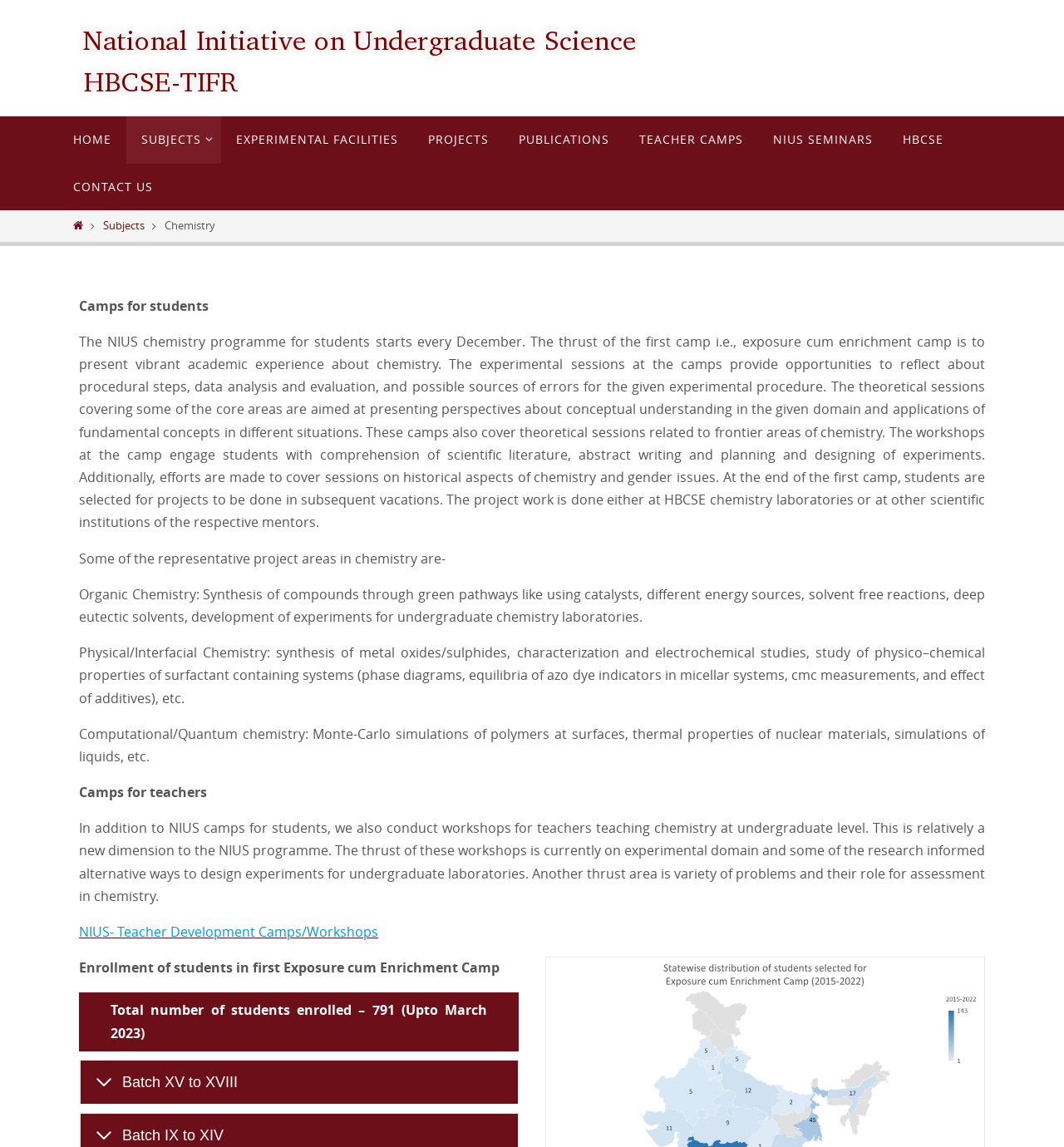Find the bounding box coordinates for the area that should be clicked to accomplish the instruction: "Click the EXPERIMENTAL FACILITIES link".

[0.208, 0.102, 0.388, 0.142]